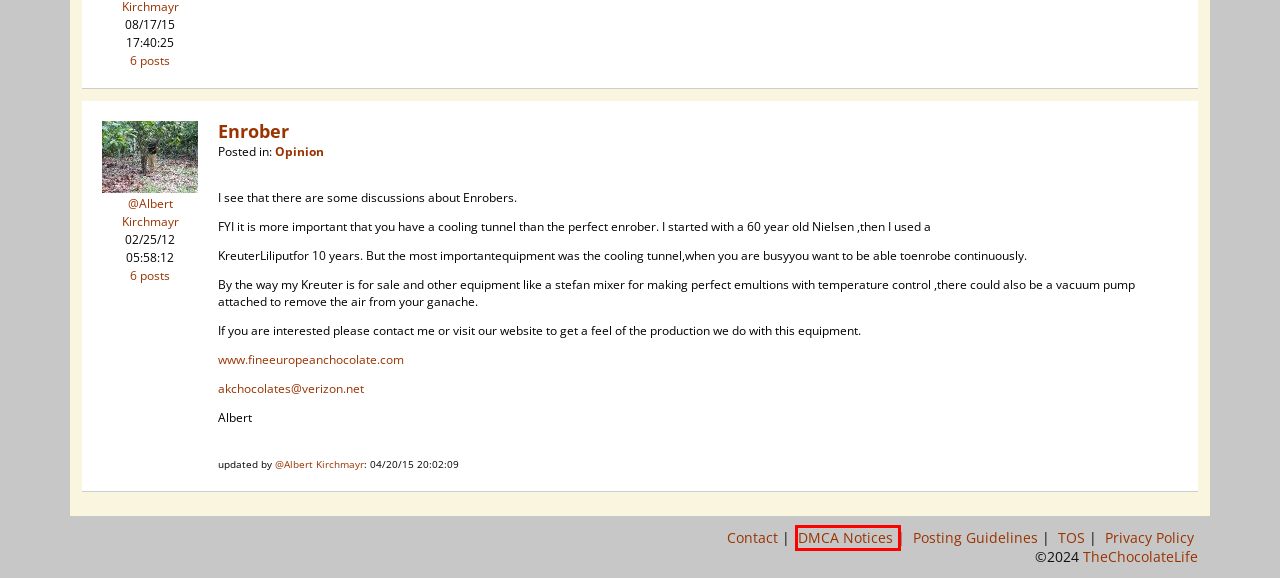Examine the screenshot of a webpage with a red rectangle bounding box. Select the most accurate webpage description that matches the new webpage after clicking the element within the bounding box. Here are the candidates:
A. Privacy Policy | TheChocolateLife
B. Posting Guidelines | TheChocolateLife
C. Terms Of Service | TheChocolateLife
D. DMCA Notices | TheChocolateLife
E. Contact TheChocolateLife | TheChocolateLife
F. Fine European Chocolates – Kirchmayr Chocolatier
G. Enrober - Community | TheChocolateLife
H. Opinion - Community | TheChocolateLife

D